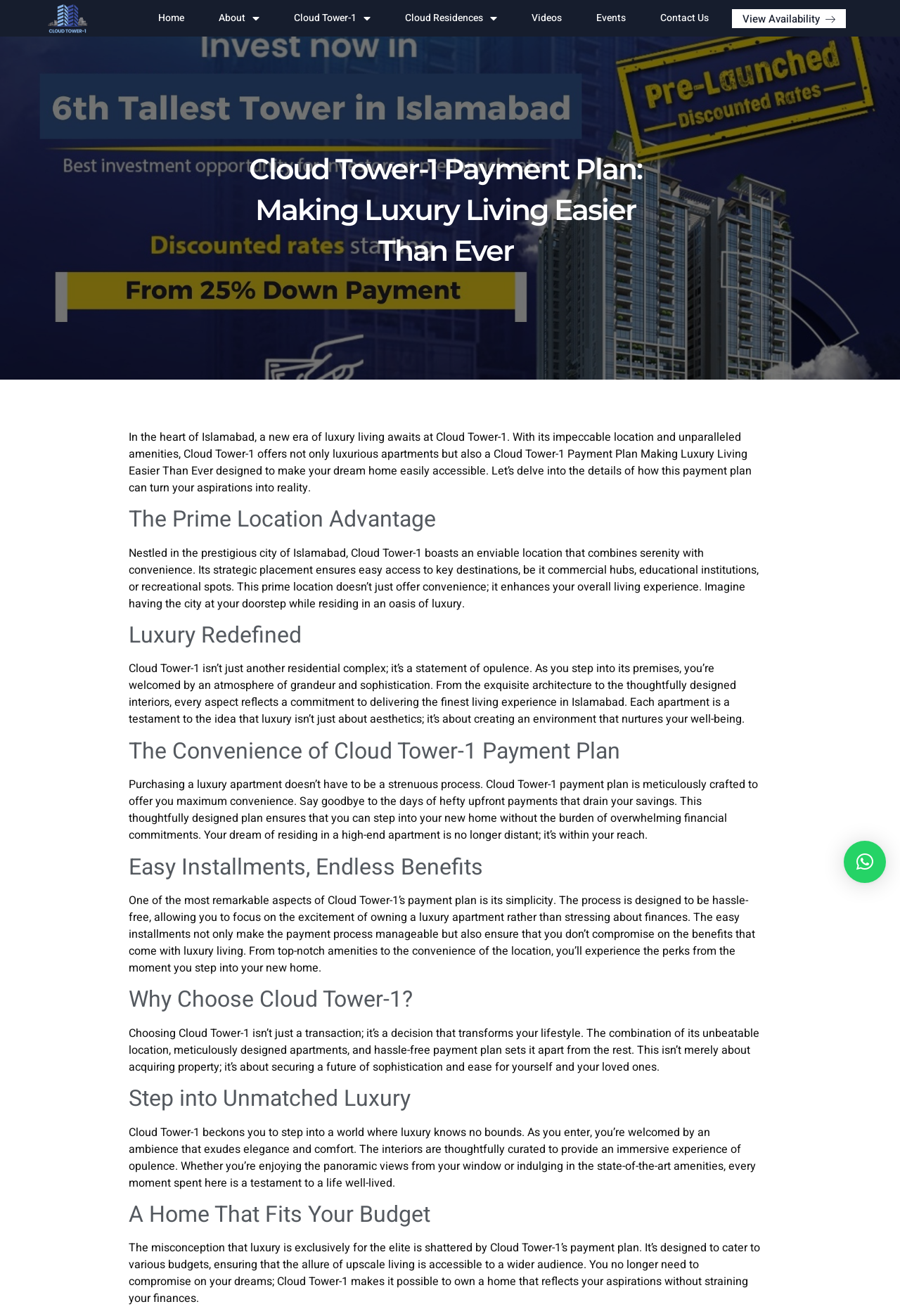Please indicate the bounding box coordinates of the element's region to be clicked to achieve the instruction: "Learn more about 'Cloud Tower-1' amenities". Provide the coordinates as four float numbers between 0 and 1, i.e., [left, top, right, bottom].

[0.143, 0.339, 0.198, 0.351]